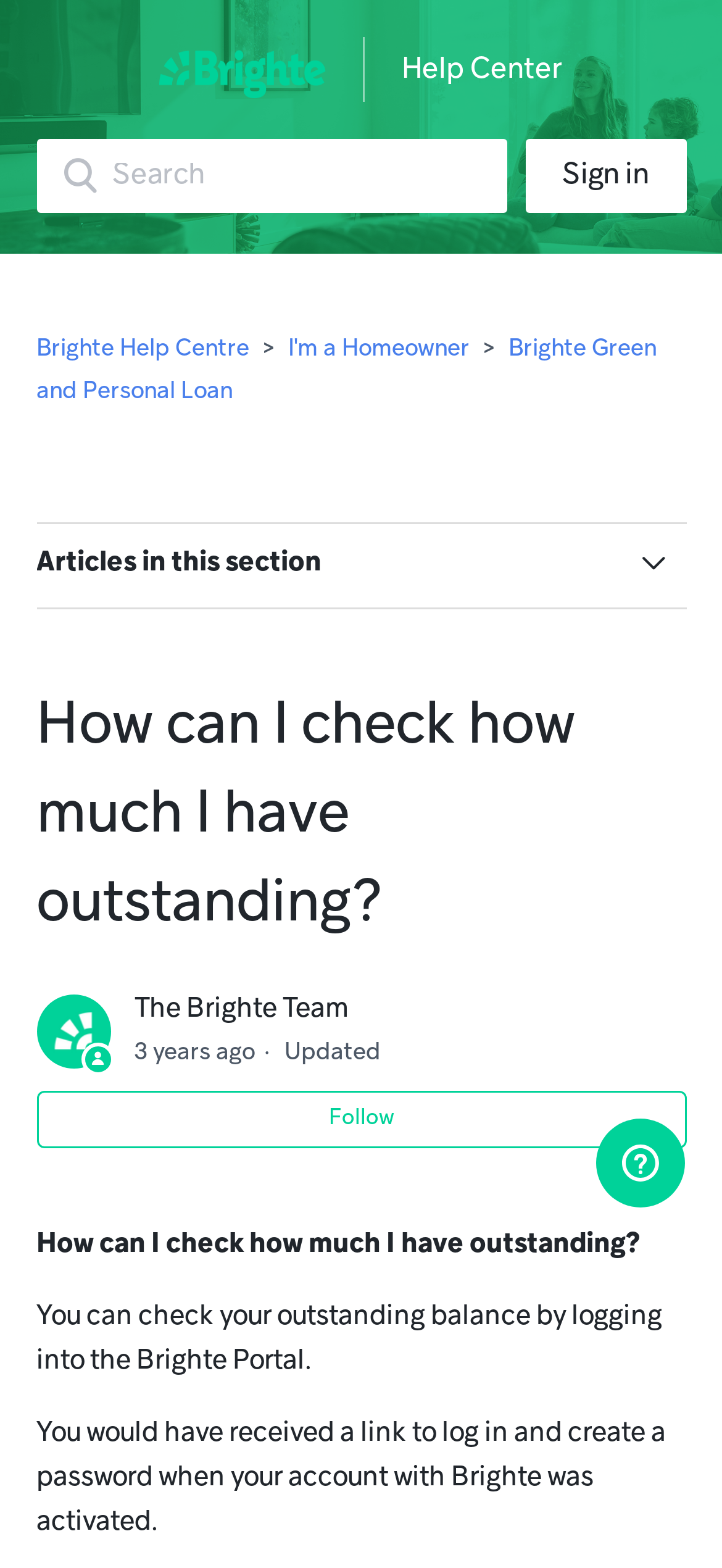Determine the bounding box coordinates for the clickable element required to fulfill the instruction: "Leave a reply". Provide the coordinates as four float numbers between 0 and 1, i.e., [left, top, right, bottom].

None